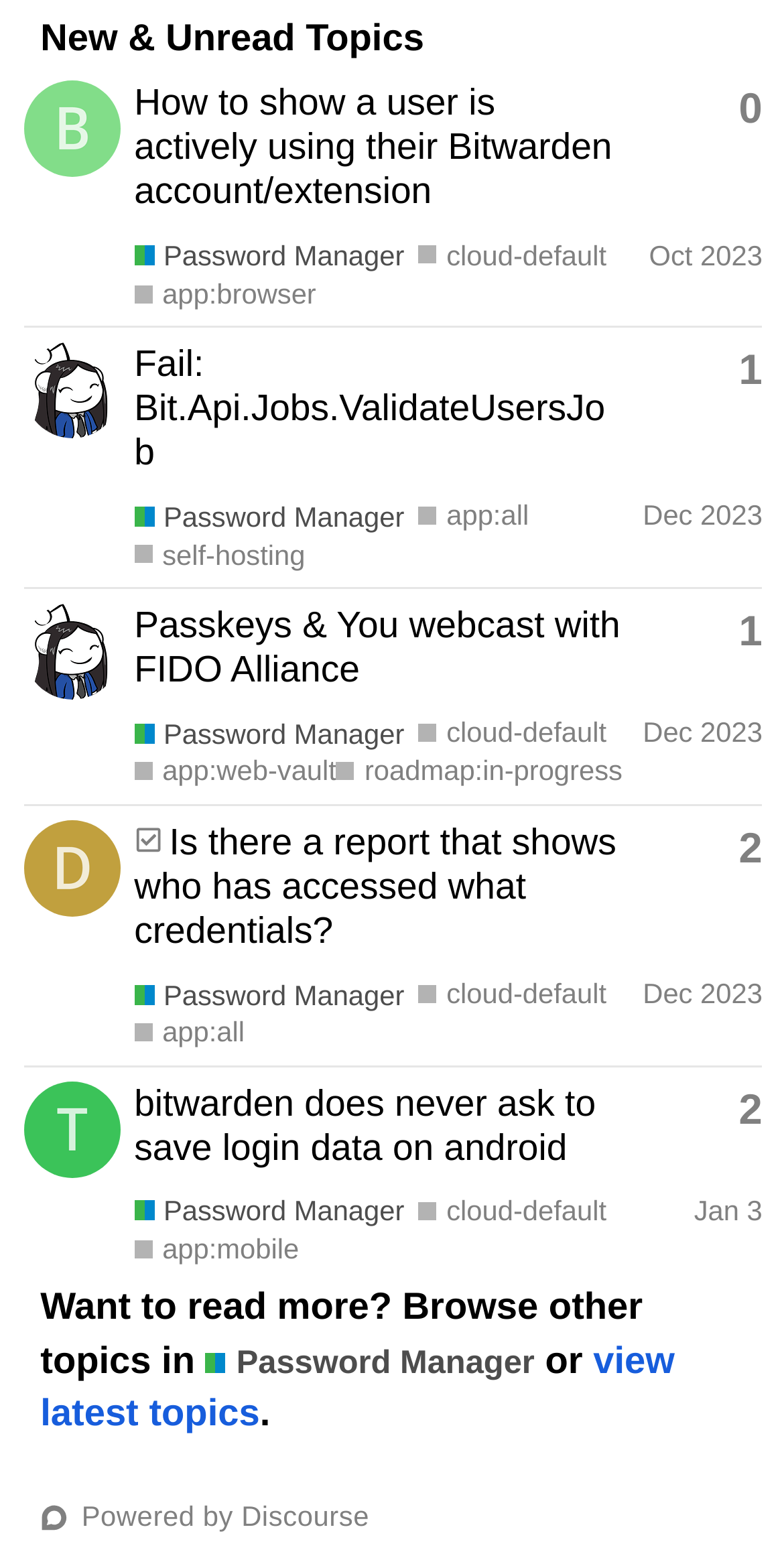Please determine the bounding box coordinates of the area that needs to be clicked to complete this task: 'Read the post 'Passkeys & You webcast with FIDO Alliance''. The coordinates must be four float numbers between 0 and 1, formatted as [left, top, right, bottom].

[0.029, 0.376, 0.973, 0.515]